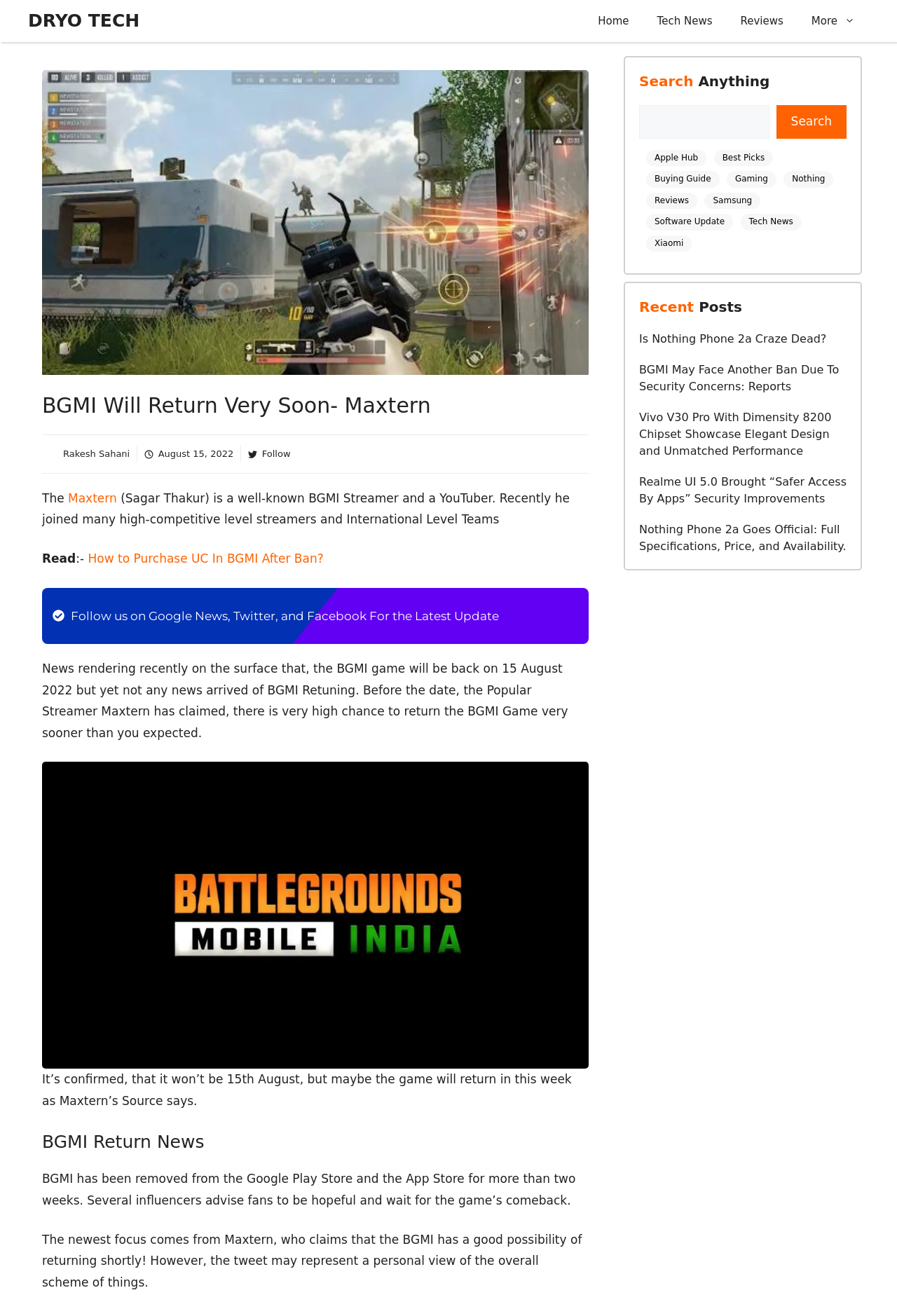Determine the bounding box coordinates of the region that needs to be clicked to achieve the task: "Read the article about Maxtern".

[0.047, 0.373, 0.635, 0.4]